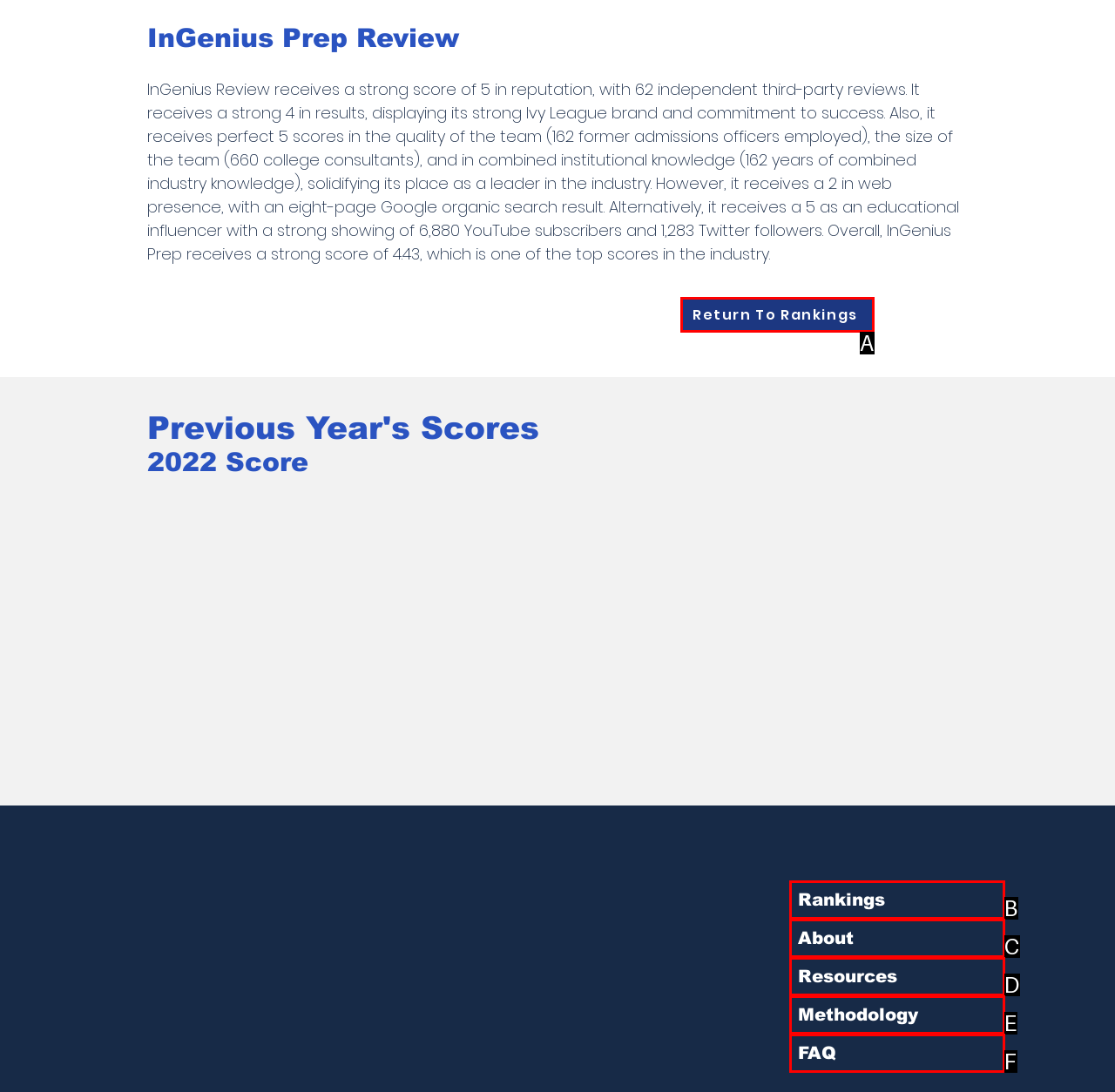Select the HTML element that corresponds to the description: Resources. Answer with the letter of the matching option directly from the choices given.

D